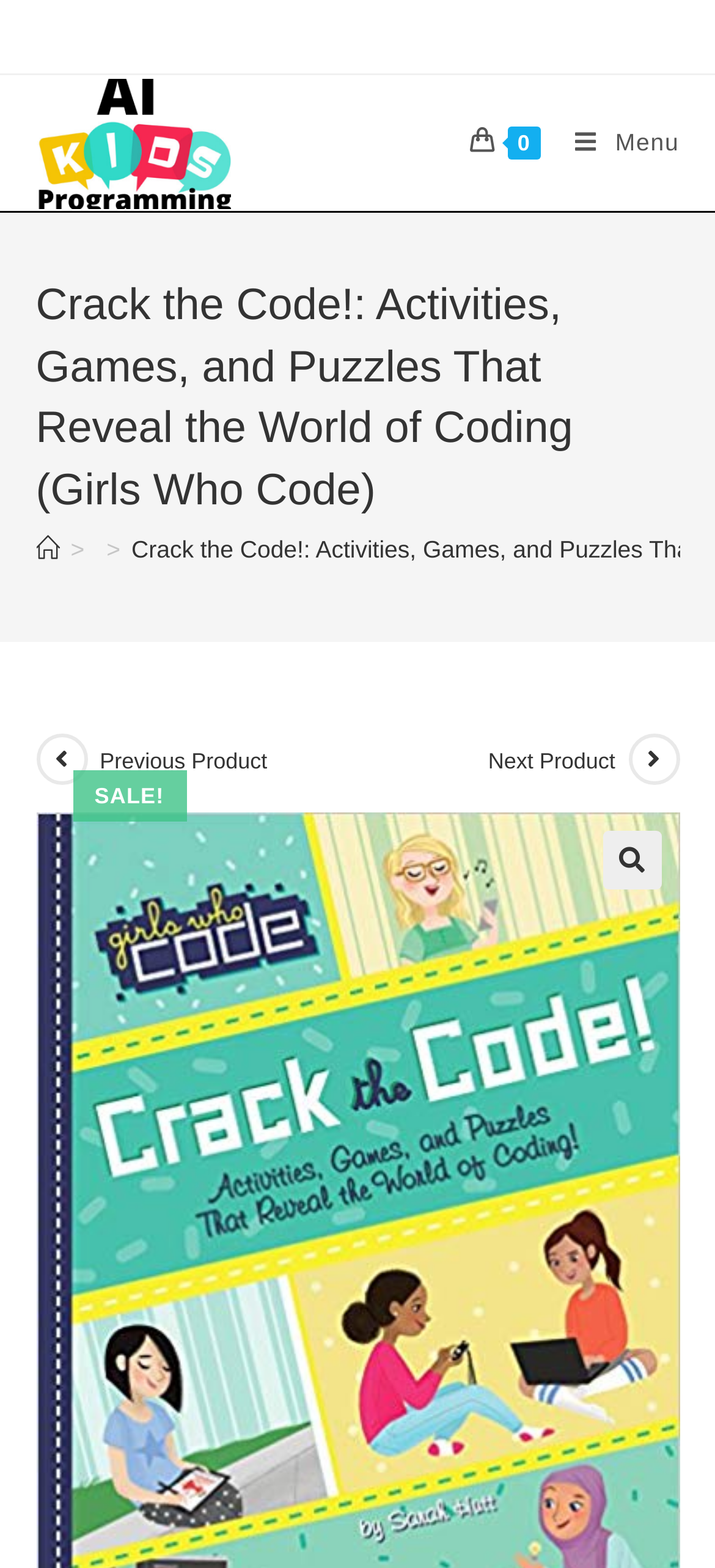Summarize the webpage in an elaborate manner.

The webpage is about a product called "Crack the Code!: Activities, Games, and Puzzles That Reveal the World of Coding (Girls Who Code)" related to AI kids programming. 

At the top left, there is a logo of "AI Kids Programming" with a link to it. On the right side of the top section, there are two links: "0" and "Mobile Menu". 

Below the top section, there is a header area that spans the entire width of the page. It contains a heading with the product title, a navigation section with breadcrumbs, and a "Home" link. 

In the middle of the page, there is a prominent "SALE!" notification. 

Underneath the notification, there are several links and buttons, including "Previous Product", "Next Product", and a search icon. 

At the bottom of the page, there is another link to the product title.